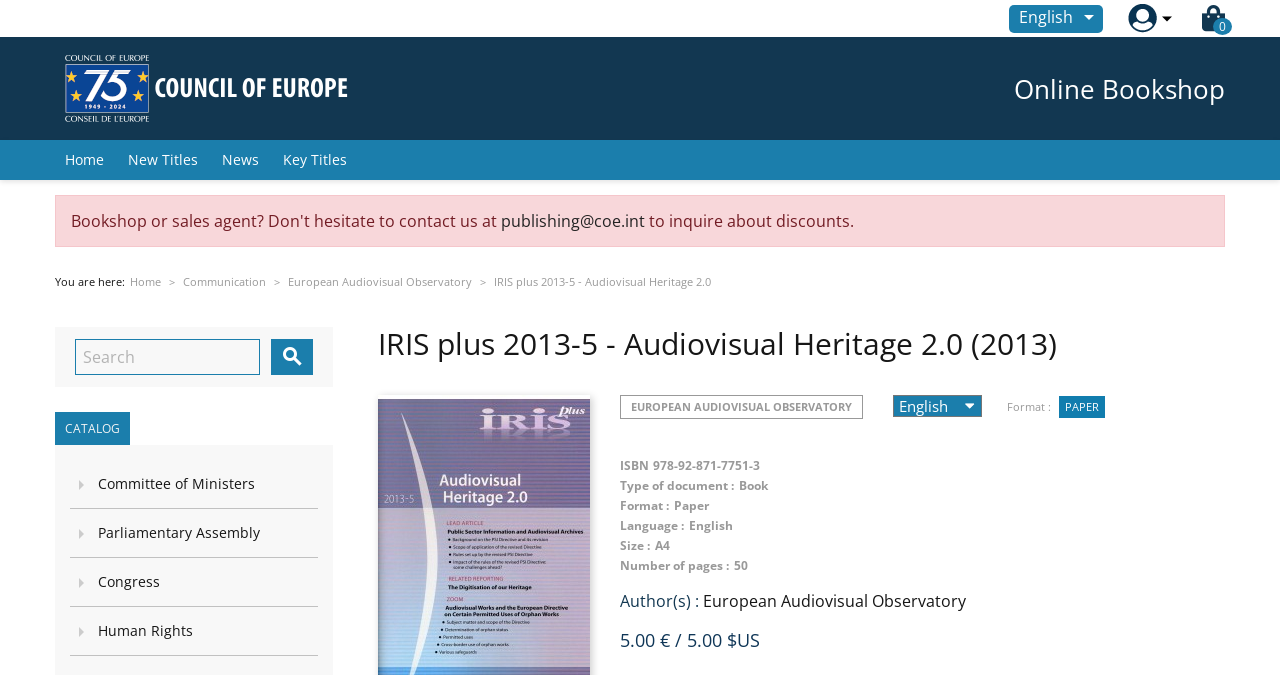Locate the bounding box coordinates of the clickable part needed for the task: "Search".

[0.059, 0.502, 0.203, 0.556]